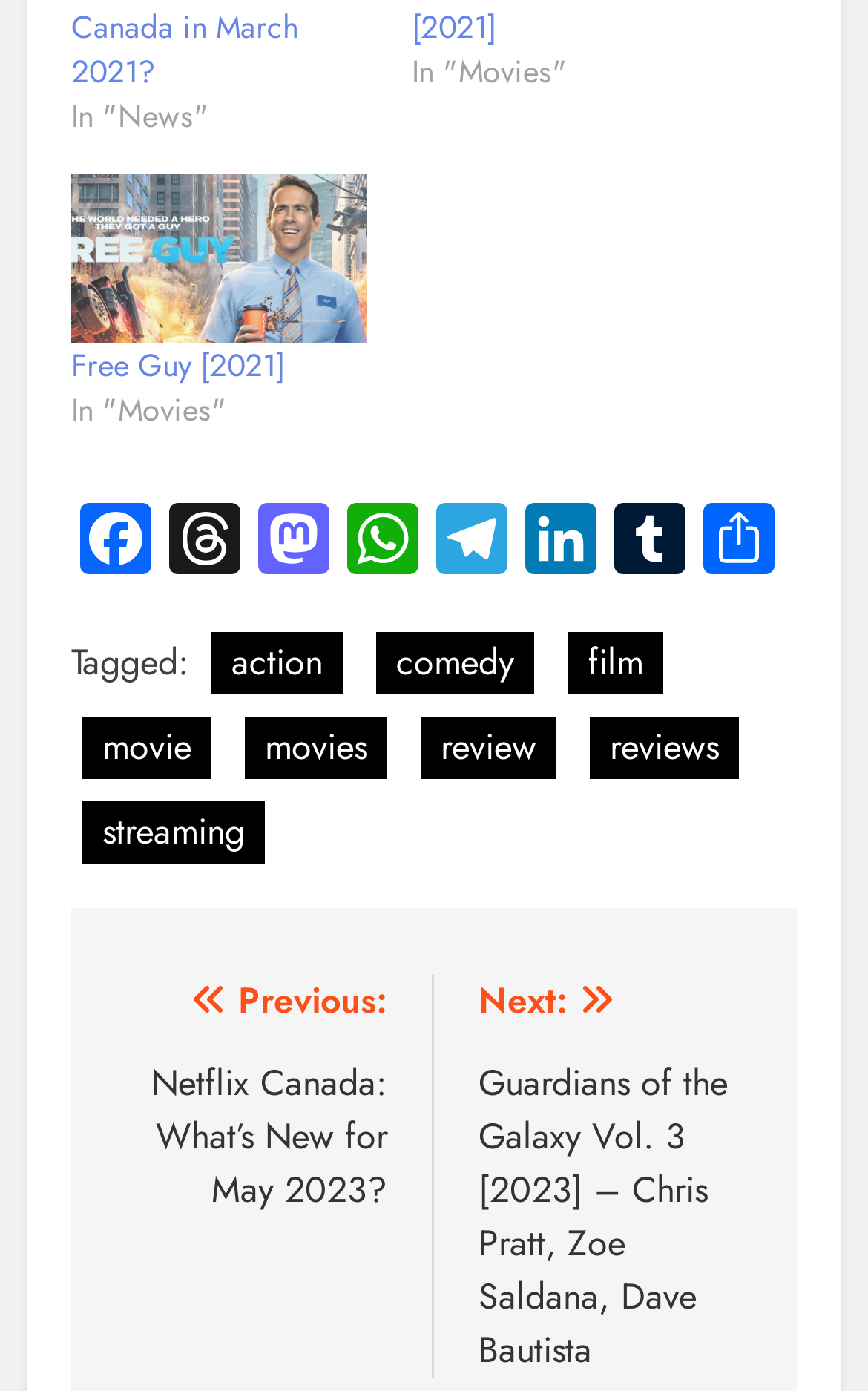Give a concise answer using one word or a phrase to the following question:
How many social media links are available?

7